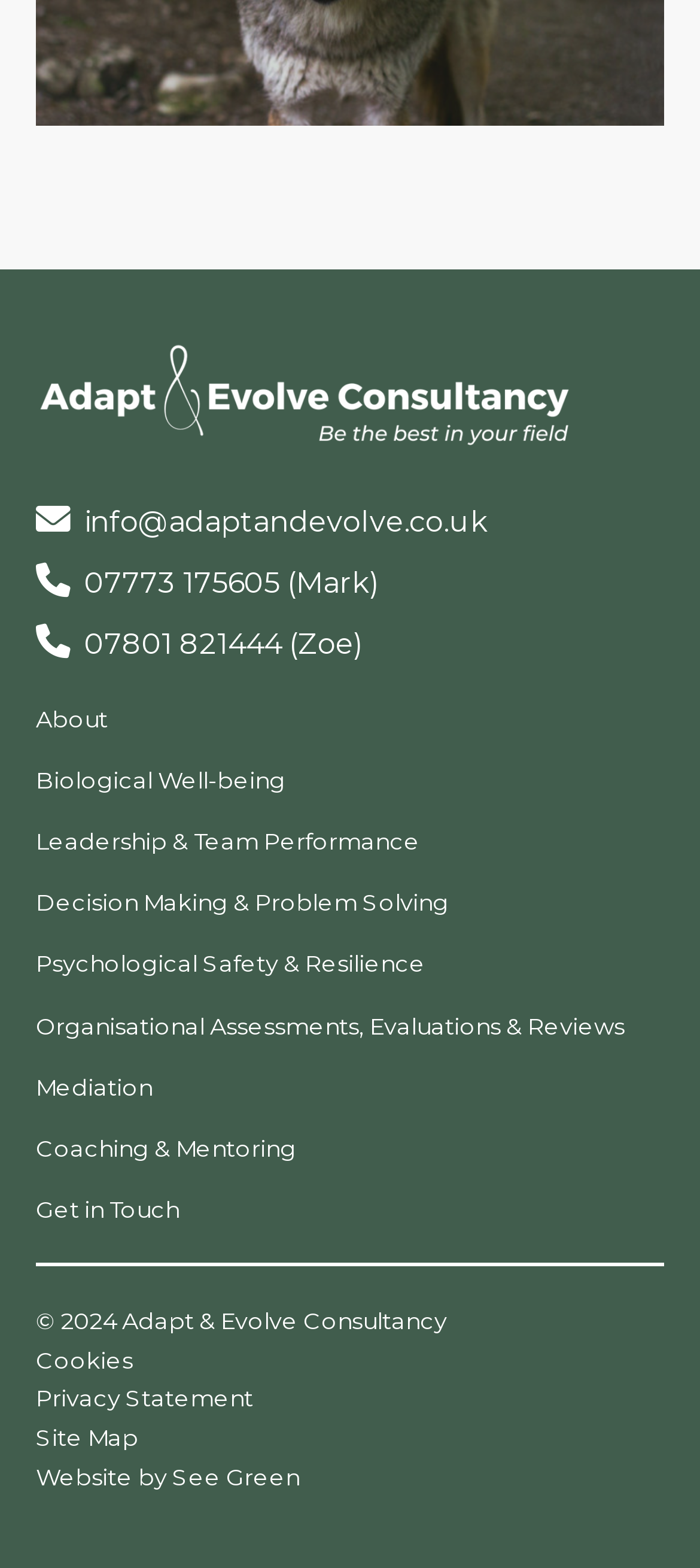Determine the bounding box coordinates of the clickable element to achieve the following action: 'Get in Touch'. Provide the coordinates as four float values between 0 and 1, formatted as [left, top, right, bottom].

[0.051, 0.761, 0.949, 0.783]